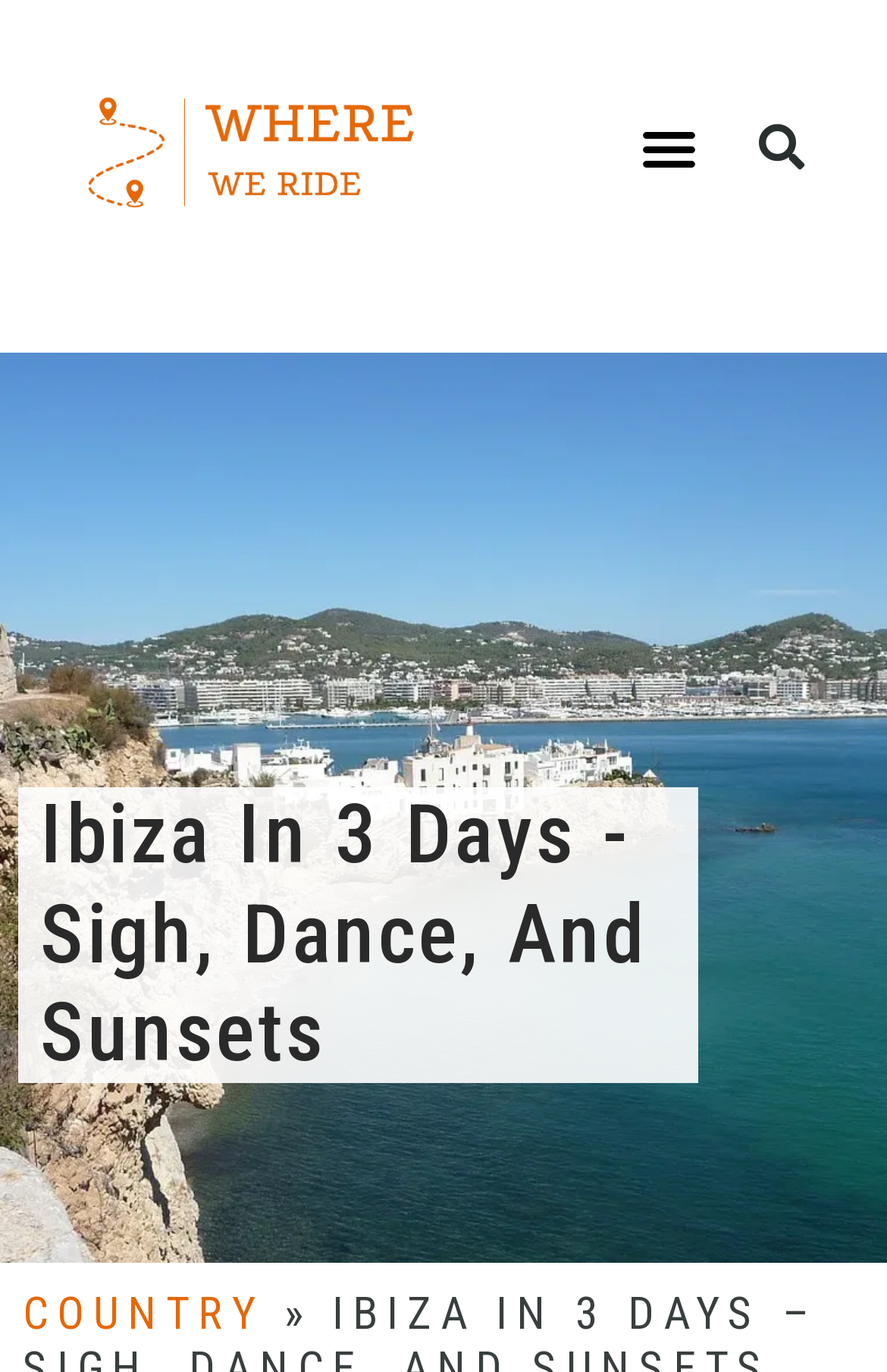What is the theme of the webpage?
With the help of the image, please provide a detailed response to the question.

The webpage has a heading 'Ibiza In 3 Days - Sigh, Dance, And Sunsets', which suggests that the webpage is about travel, specifically a 3-day trip to Ibiza. The presence of a 'COUNTRY' link also supports this theme.